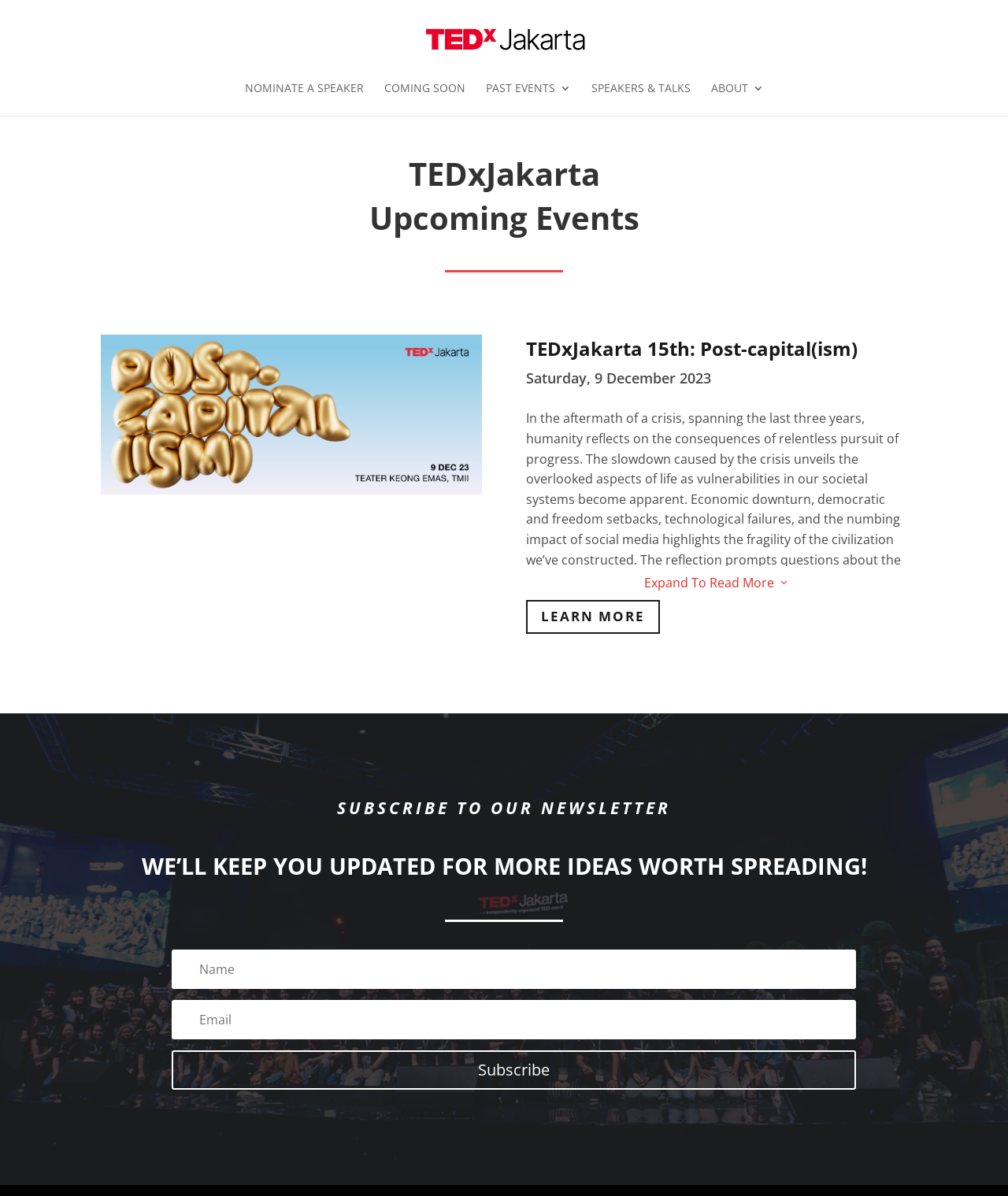Please find and report the bounding box coordinates of the element to click in order to perform the following action: "Read more about the event". The coordinates should be expressed as four float numbers between 0 and 1, in the format [left, top, right, bottom].

[0.639, 0.48, 0.771, 0.495]